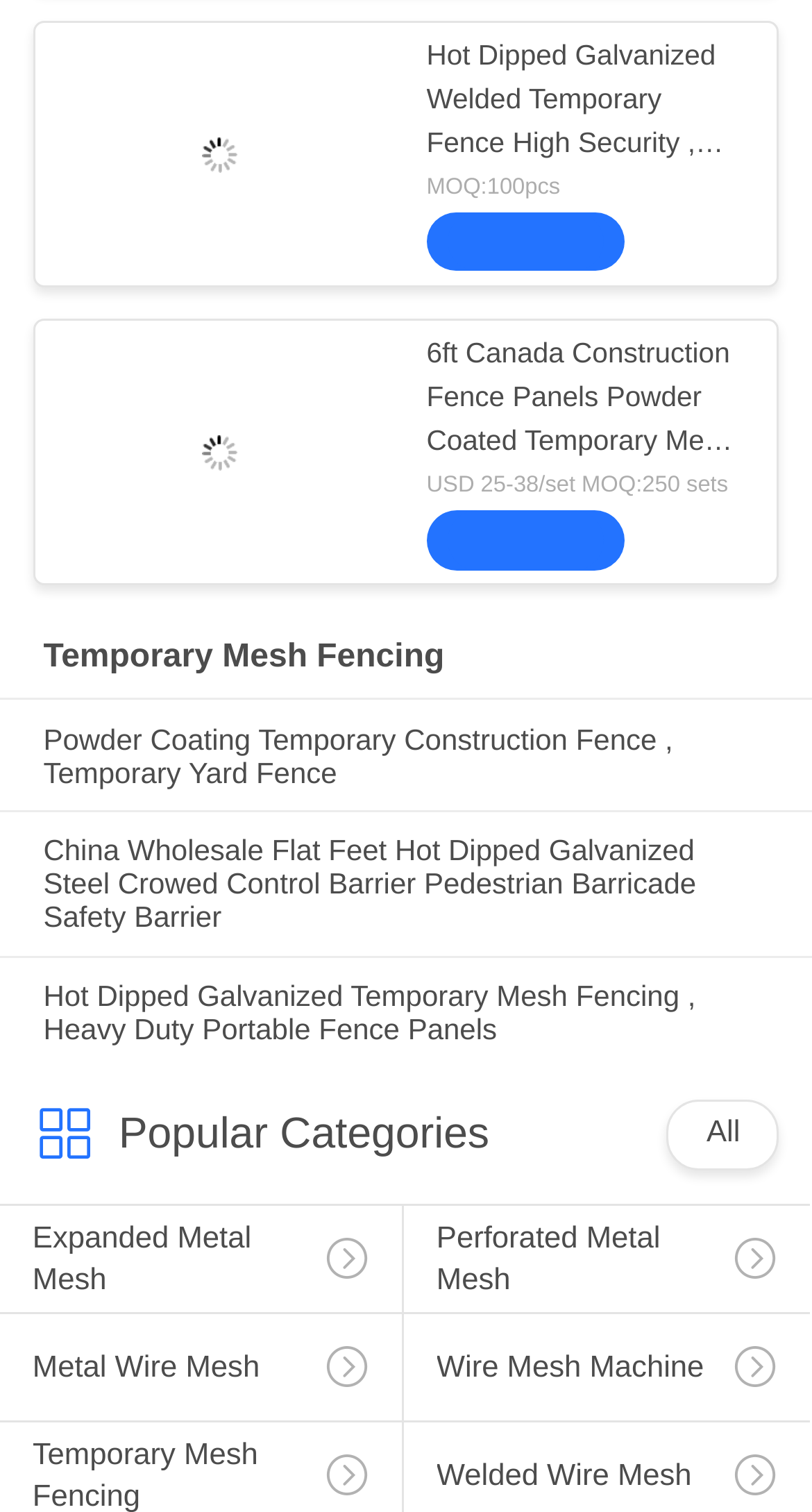Please find the bounding box coordinates for the clickable element needed to perform this instruction: "Chat with the seller".

[0.576, 0.152, 0.717, 0.167]